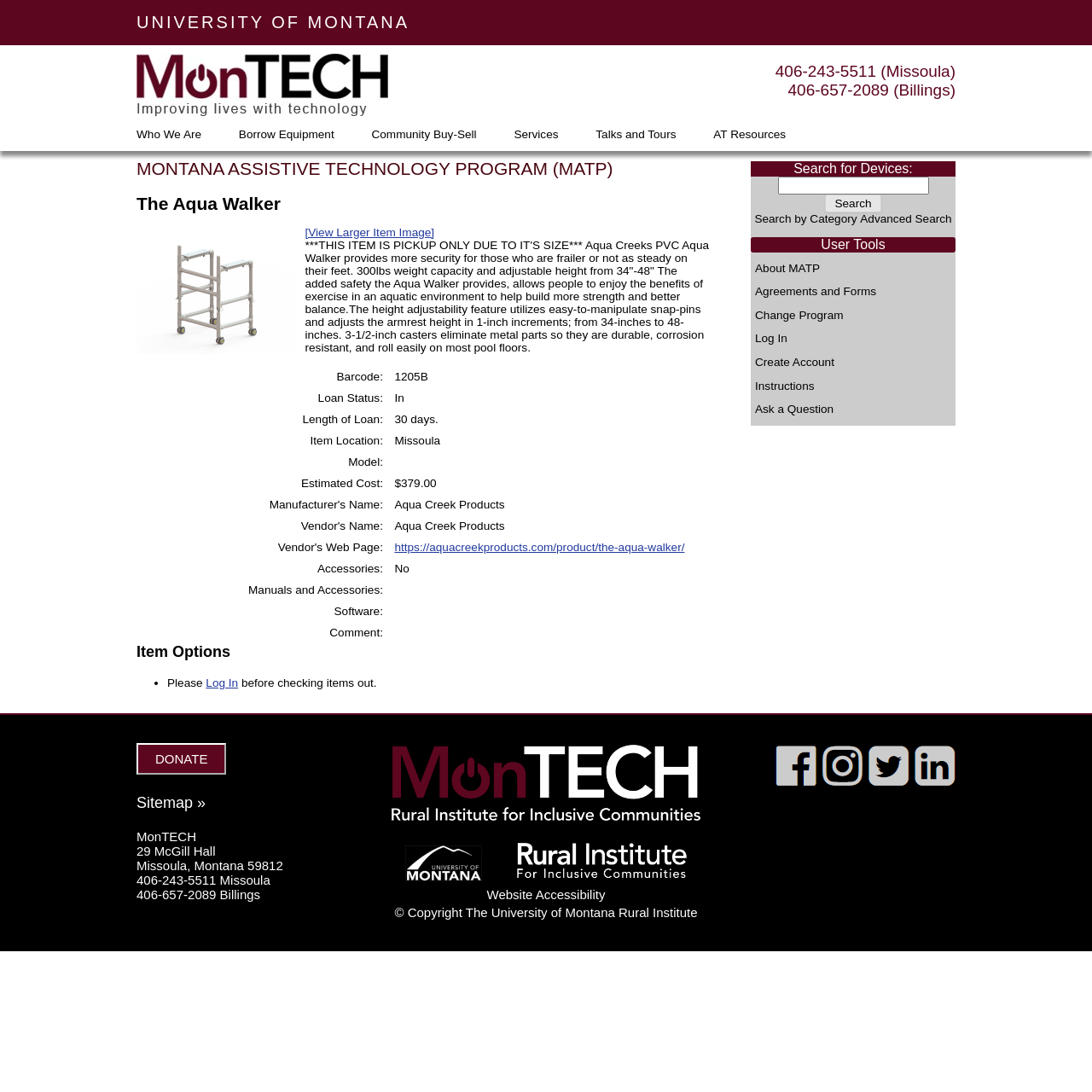Please find and give the text of the main heading on the webpage.

The Aqua Walker